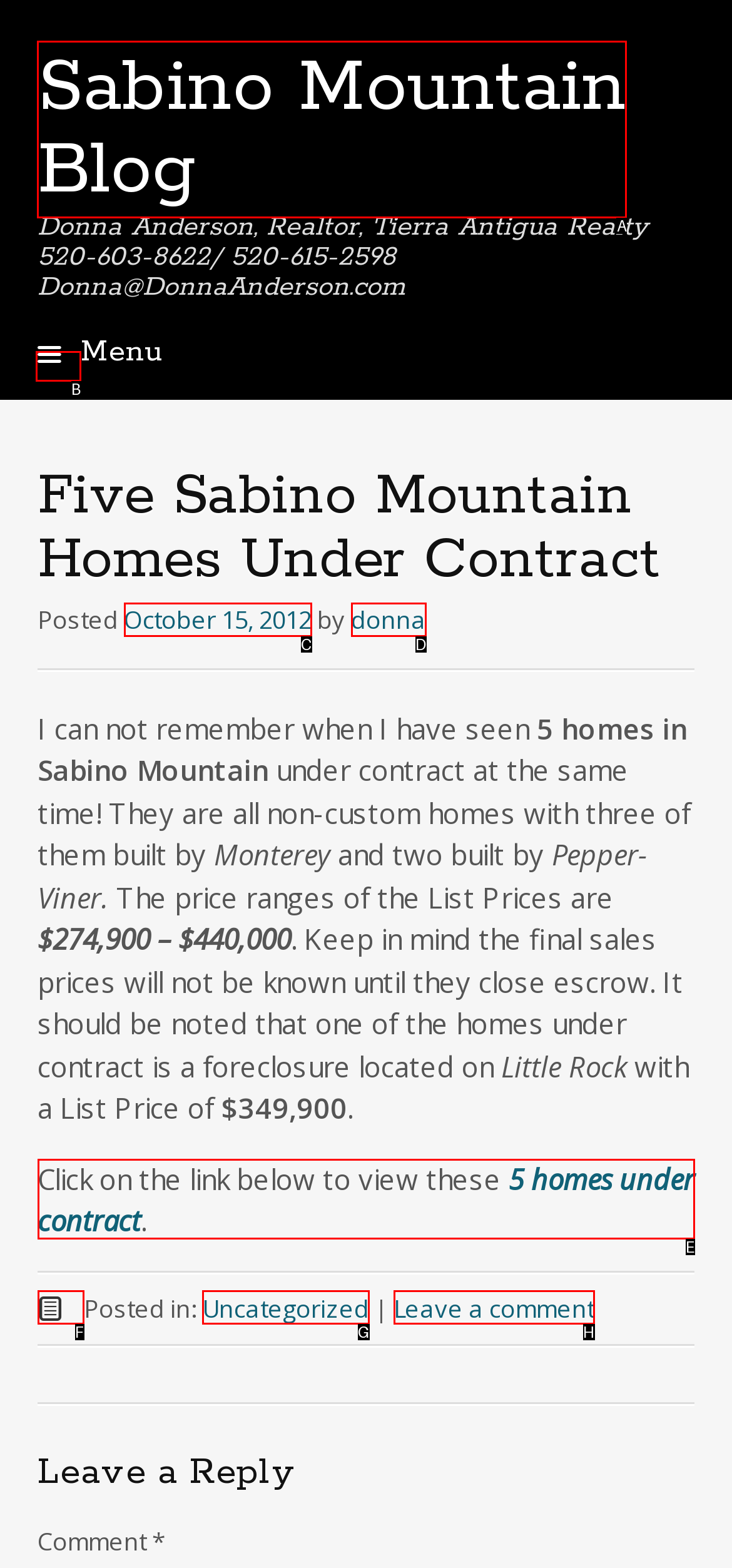Identify the correct UI element to click for the following task: Click on the link to visit Sabino Mountain Blog Choose the option's letter based on the given choices.

A